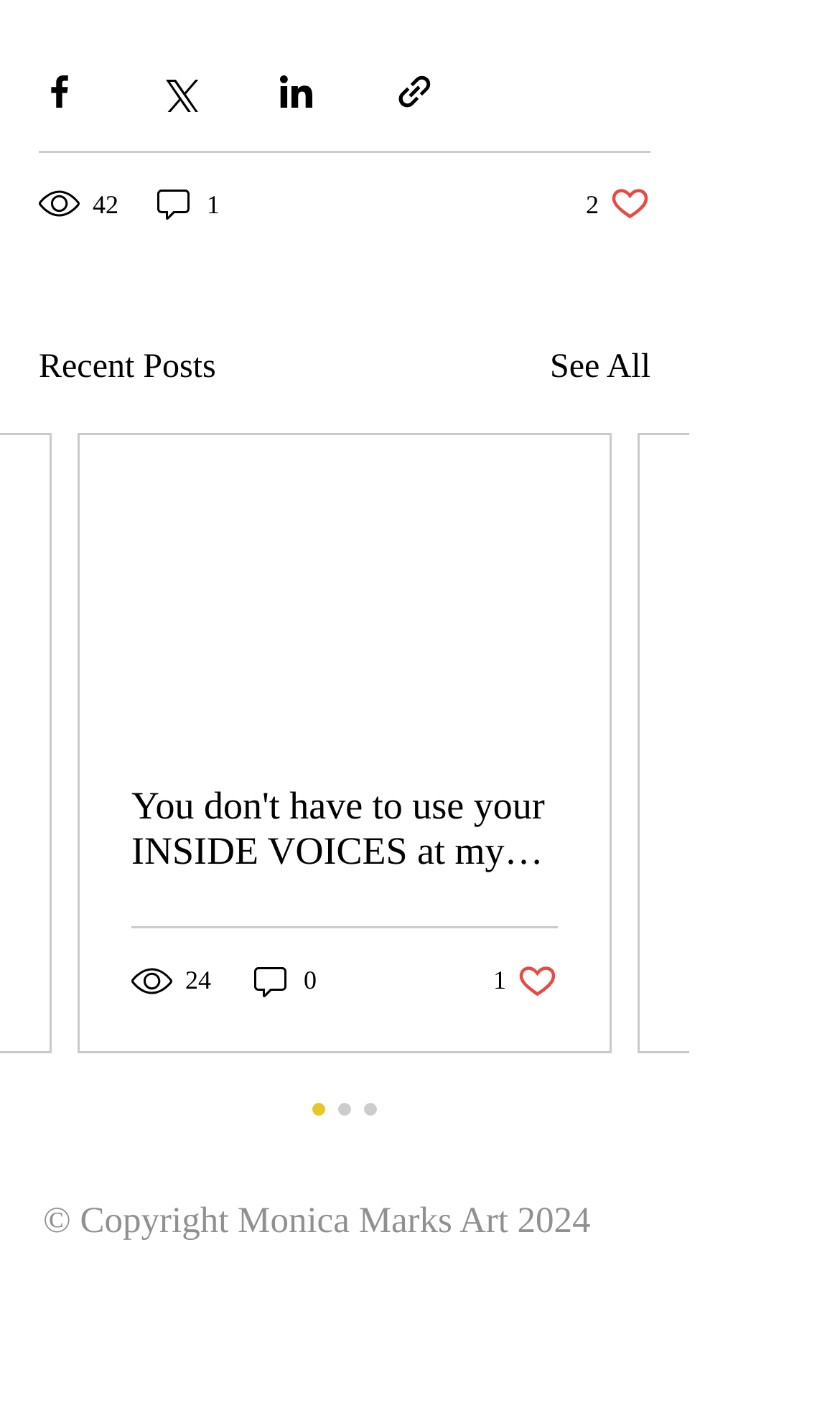What is the number of views for the first post?
Using the visual information, respond with a single word or phrase.

42